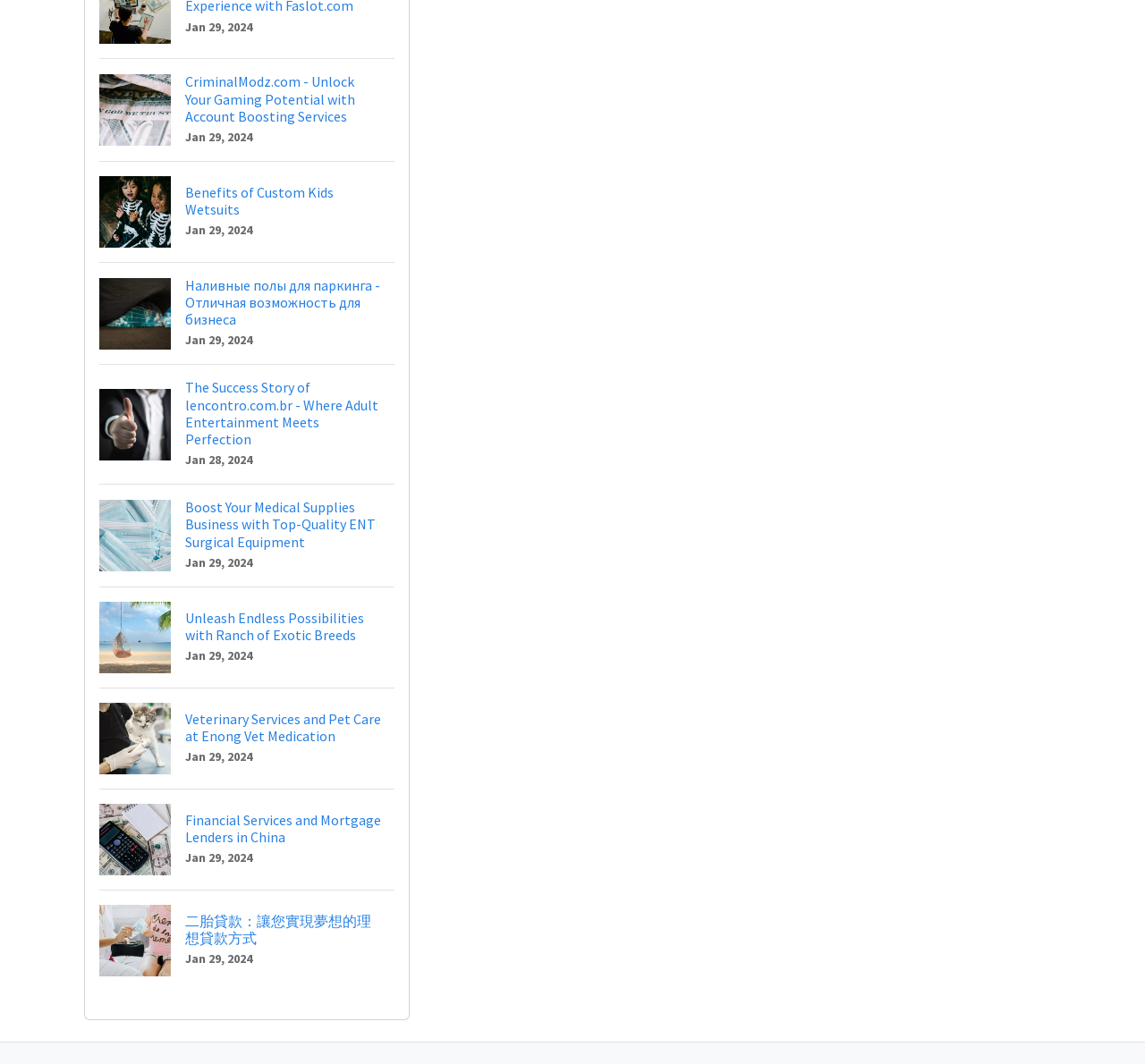How many article links are present on this webpage?
Please look at the screenshot and answer in one word or a short phrase.

10